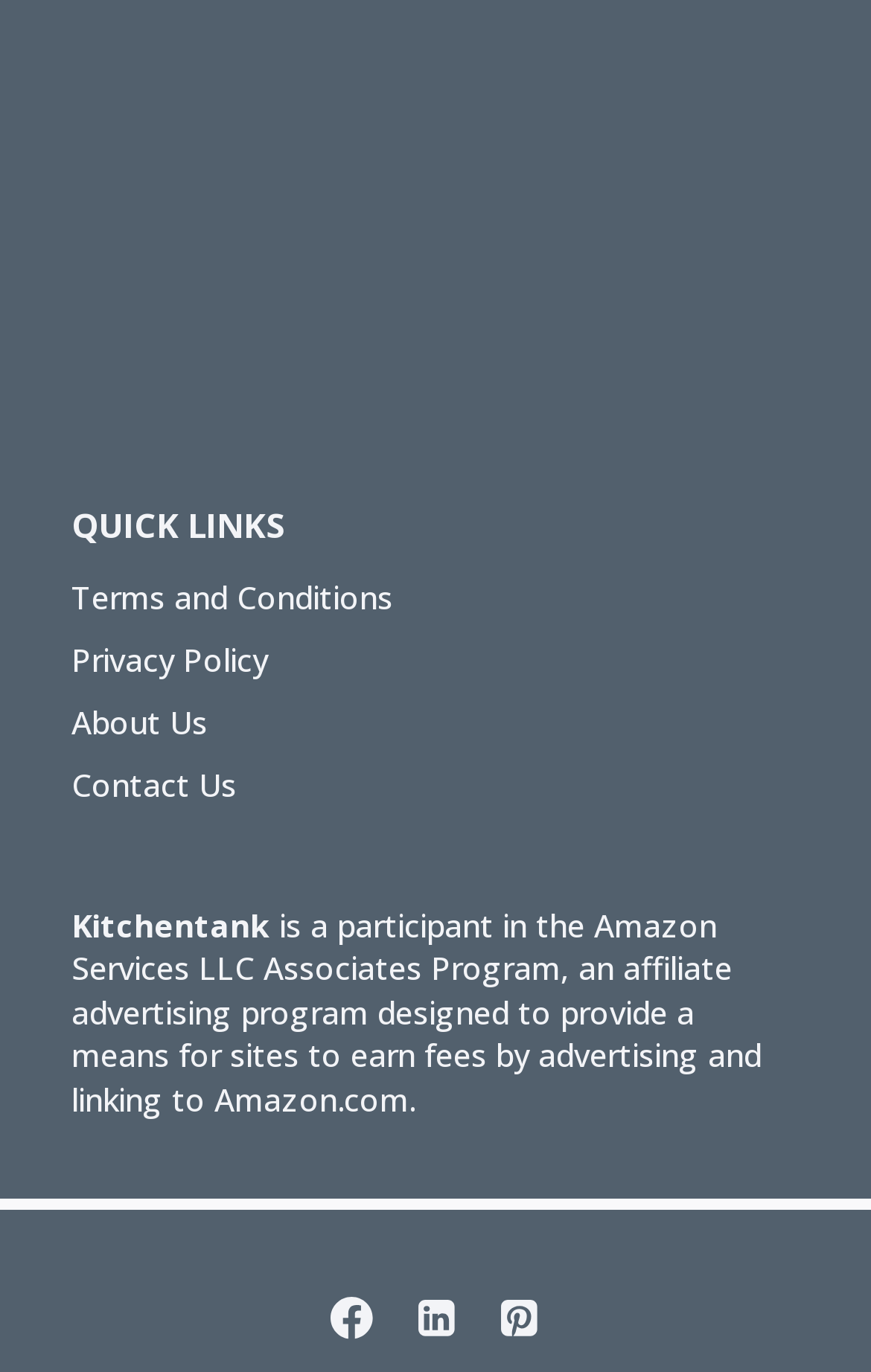What is the website associated with the 'Kitchentank' link? Look at the image and give a one-word or short phrase answer.

Amazon.com